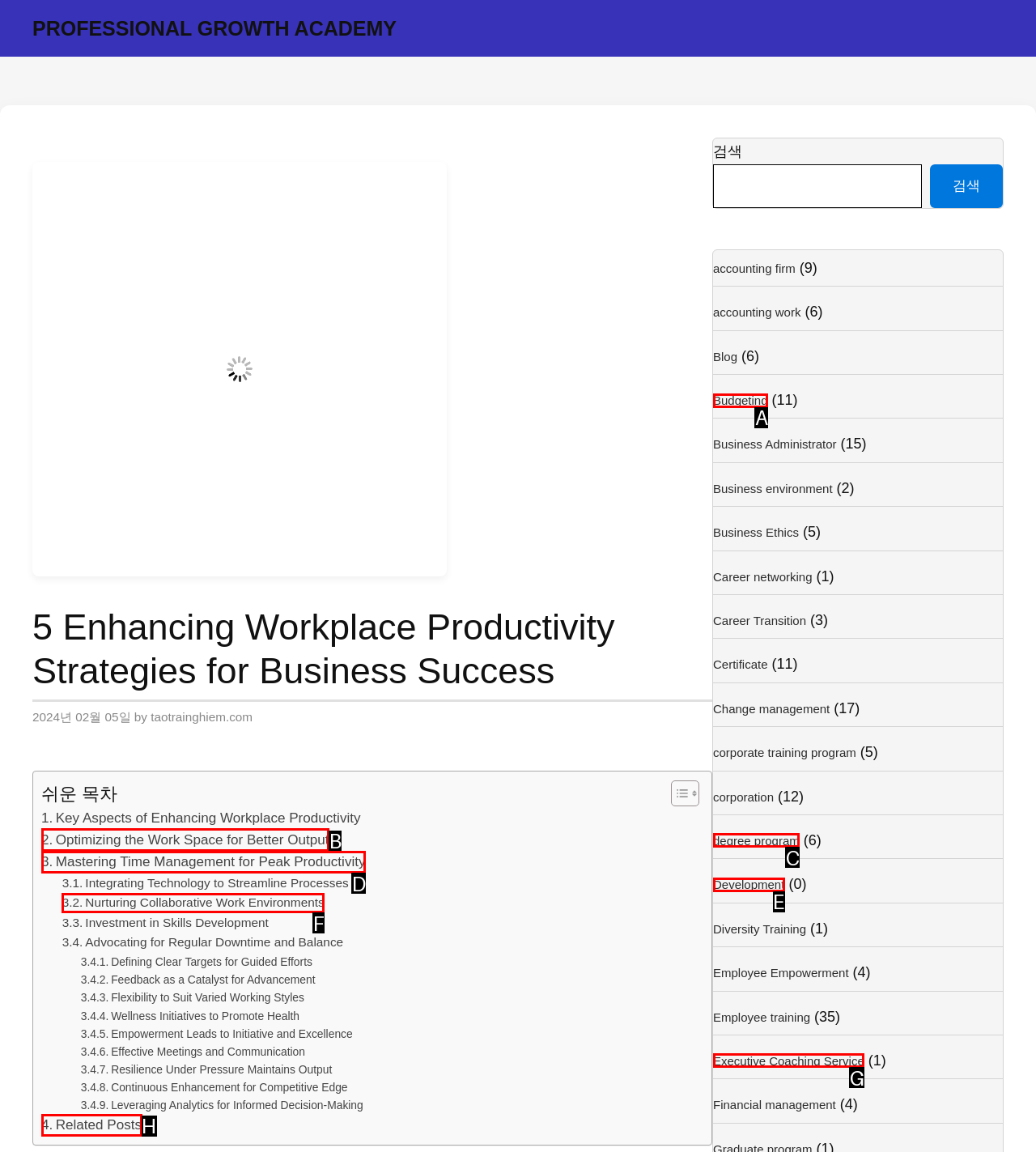Tell me which one HTML element I should click to complete the following task: Browse the 'Related Posts' Answer with the option's letter from the given choices directly.

H